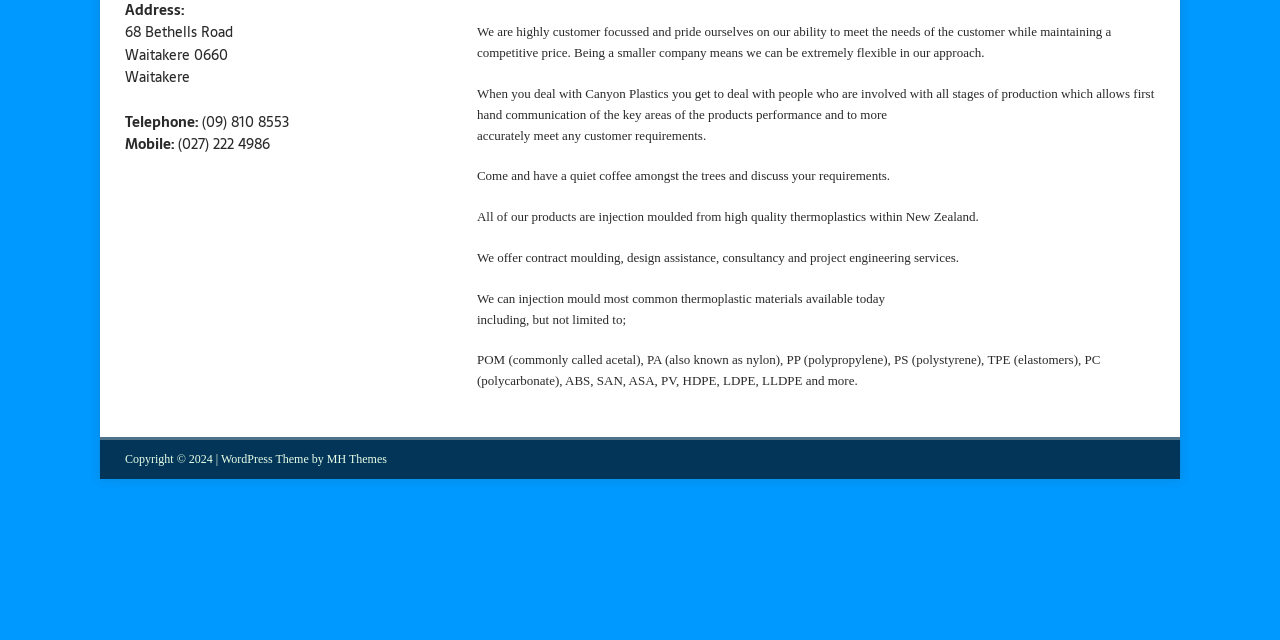Based on the description "MH Themes", find the bounding box of the specified UI element.

[0.255, 0.706, 0.302, 0.728]